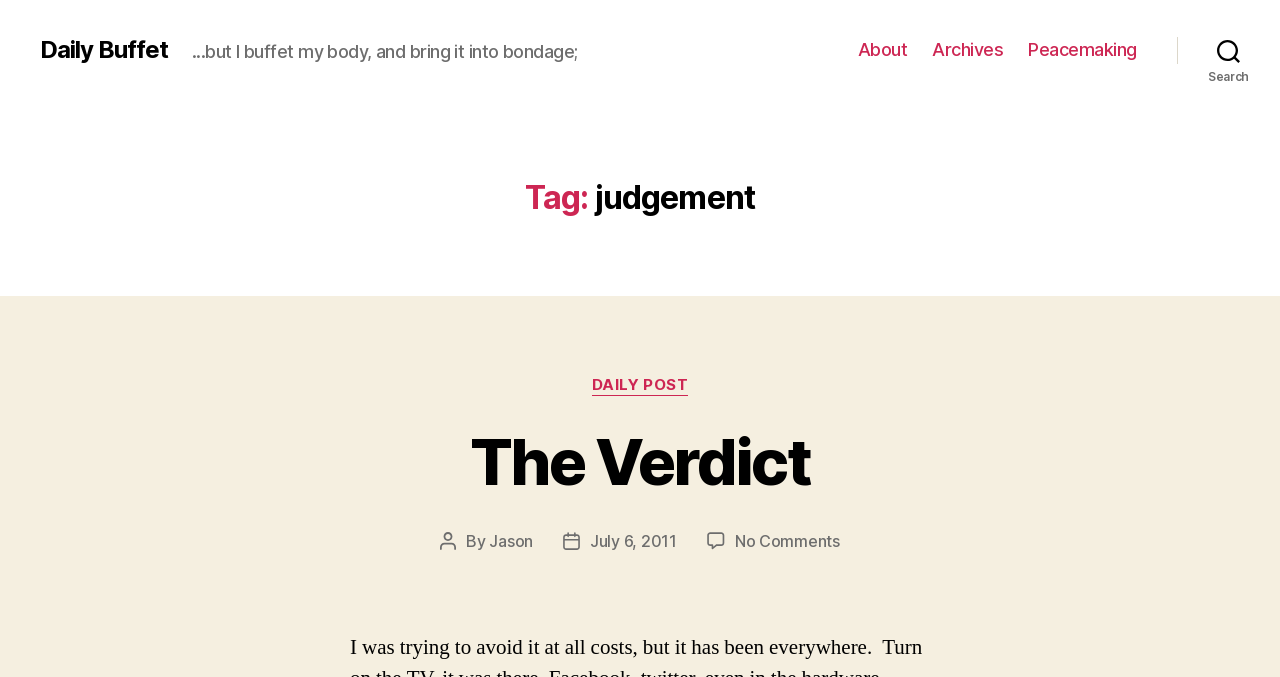Please identify the coordinates of the bounding box for the clickable region that will accomplish this instruction: "read the verdict".

[0.367, 0.625, 0.633, 0.739]